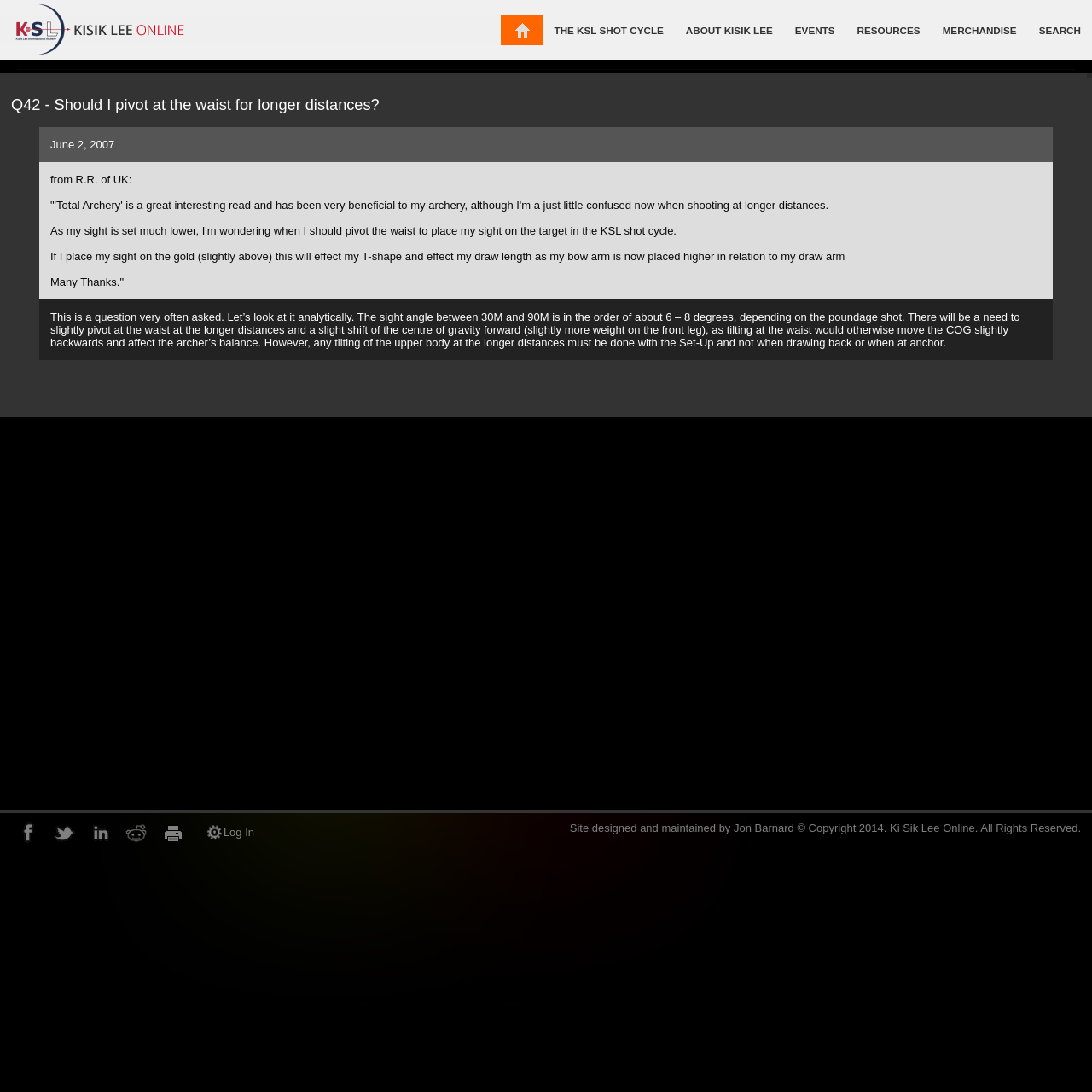Who designed and maintained the website?
Analyze the image and provide a thorough answer to the question.

I found the text 'Site designed and maintained by Jon Barnard' at the bottom of the webpage, which indicates that Jon Barnard is the person who designed and maintained the website.